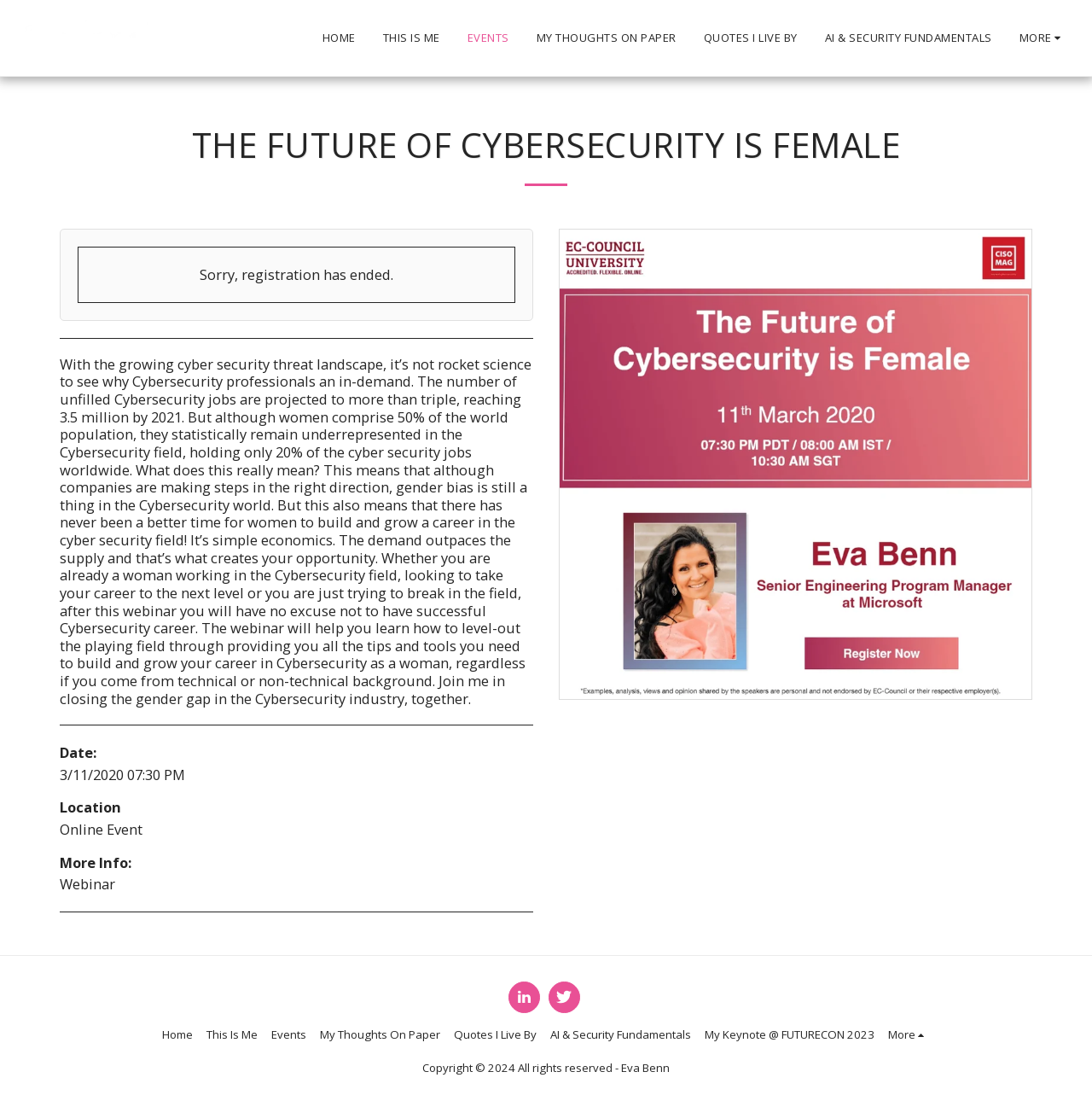Locate the primary heading on the webpage and return its text.

THE FUTURE OF CYBERSECURITY IS FEMALE